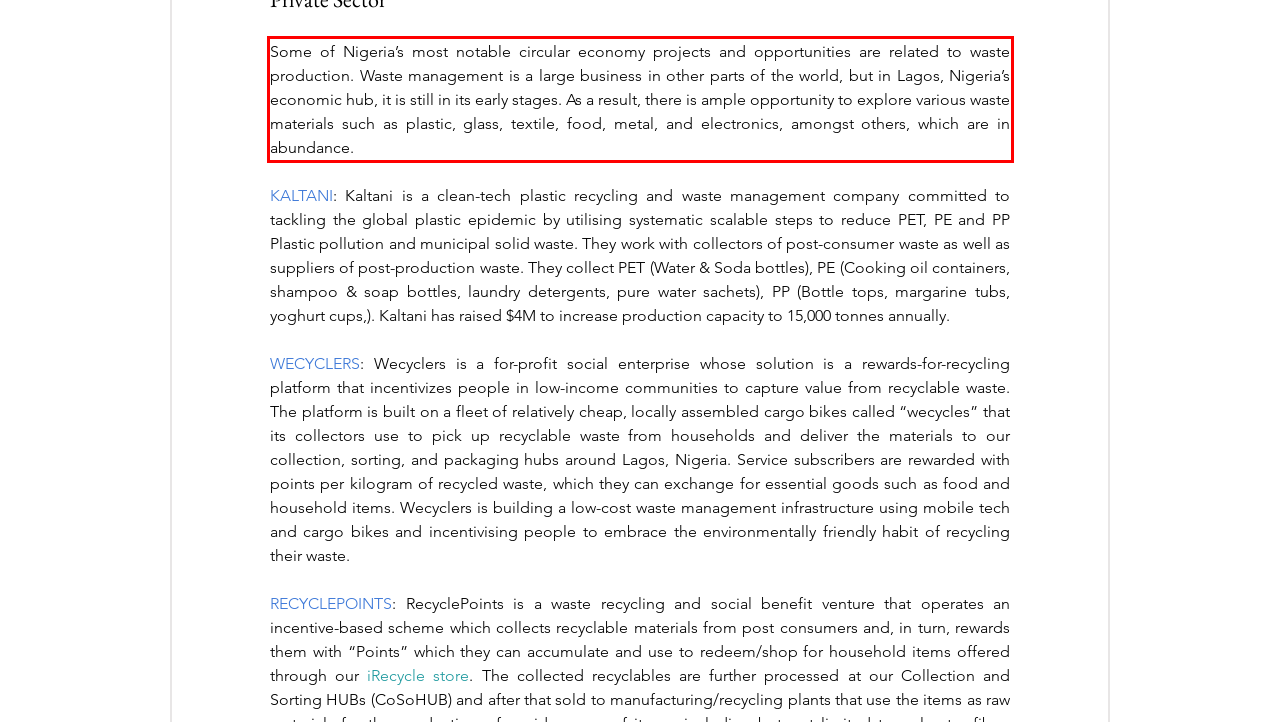Inspect the webpage screenshot that has a red bounding box and use OCR technology to read and display the text inside the red bounding box.

Some of Nigeria’s most notable circular economy projects and opportunities are related to waste production. Waste management is a large business in other parts of the world, but in Lagos, Nigeria’s economic hub, it is still in its early stages. As a result, there is ample opportunity to explore various waste materials such as plastic, glass, textile, food, metal, and electronics, amongst others, which are in abundance.